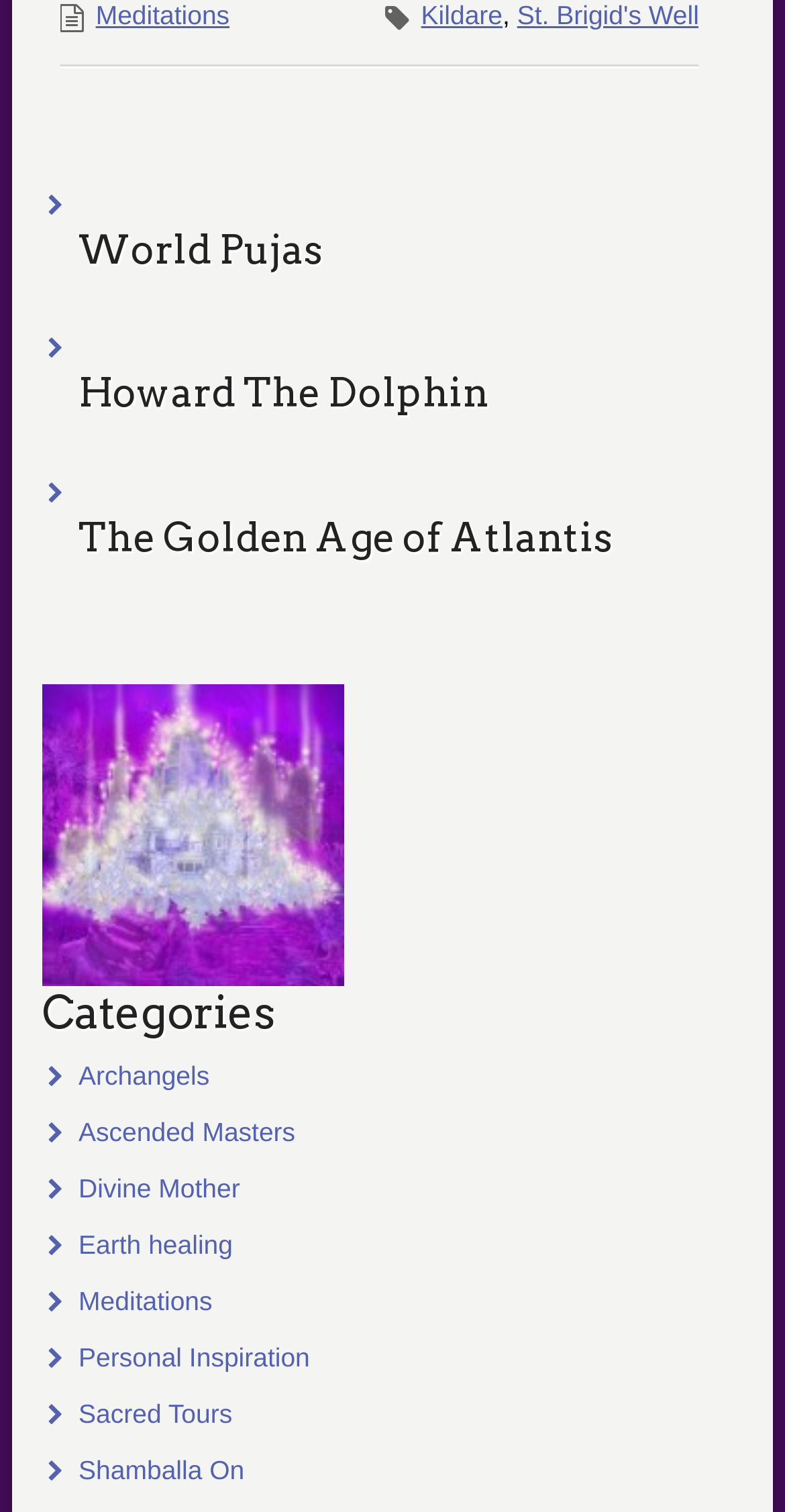Give a short answer using one word or phrase for the question:
How many links are under the 'Categories' heading?

8